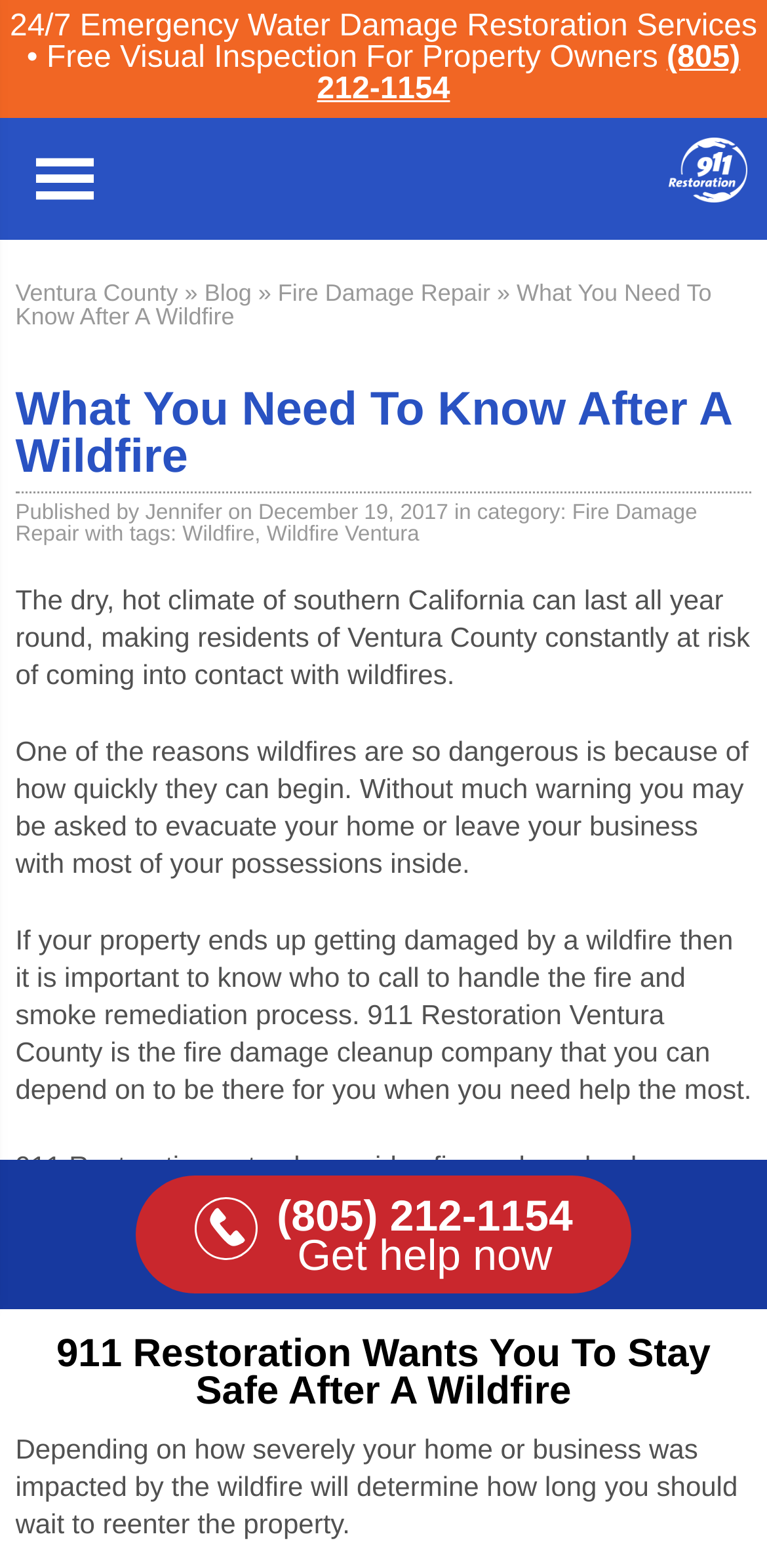What is the risk that residents of Ventura County face due to the climate?
Using the details shown in the screenshot, provide a comprehensive answer to the question.

I found the answer by reading the first paragraph, which states that 'The dry, hot climate of southern California can last all year round, making residents of Ventura County constantly at risk of coming into contact with wildfires.'